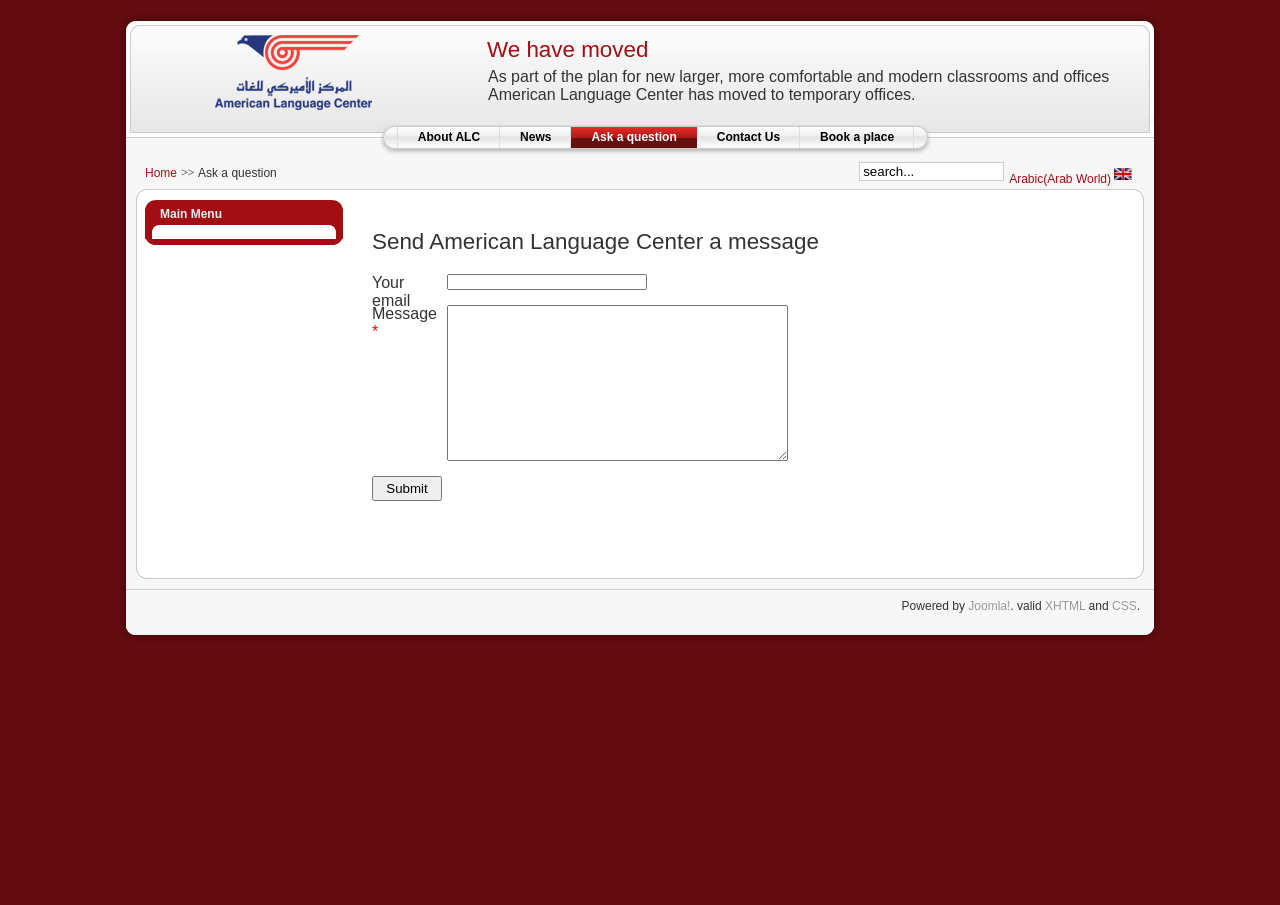Generate a detailed explanation of the webpage's features and information.

This webpage is about an English language school located in the heart of Beirut. At the top, there is a navigation menu with links to "Home", "Ask a question", and a search box. Below the navigation menu, there is a prominent announcement stating that the school has moved to a new temporary location, with details about the new address, telephone number, and a link to the contact page with more information and a Google Maps link.

On the left side, there is a main menu with links to "About ALC", "News", "Ask a question", "Contact Us", and "Book a place". Below the main menu, there is a section where users can send a message to the American Language Center, with fields to enter their email and message, and a submit button.

At the top right corner, there are links to switch the language to Arabic or English (United Kingdom). There is also an image of the English (United Kingdom) flag.

At the bottom of the page, there is a footer section with credits, stating that the site is powered by Joomla!, and mentioning the validity of the XHTML and CSS used in the website.